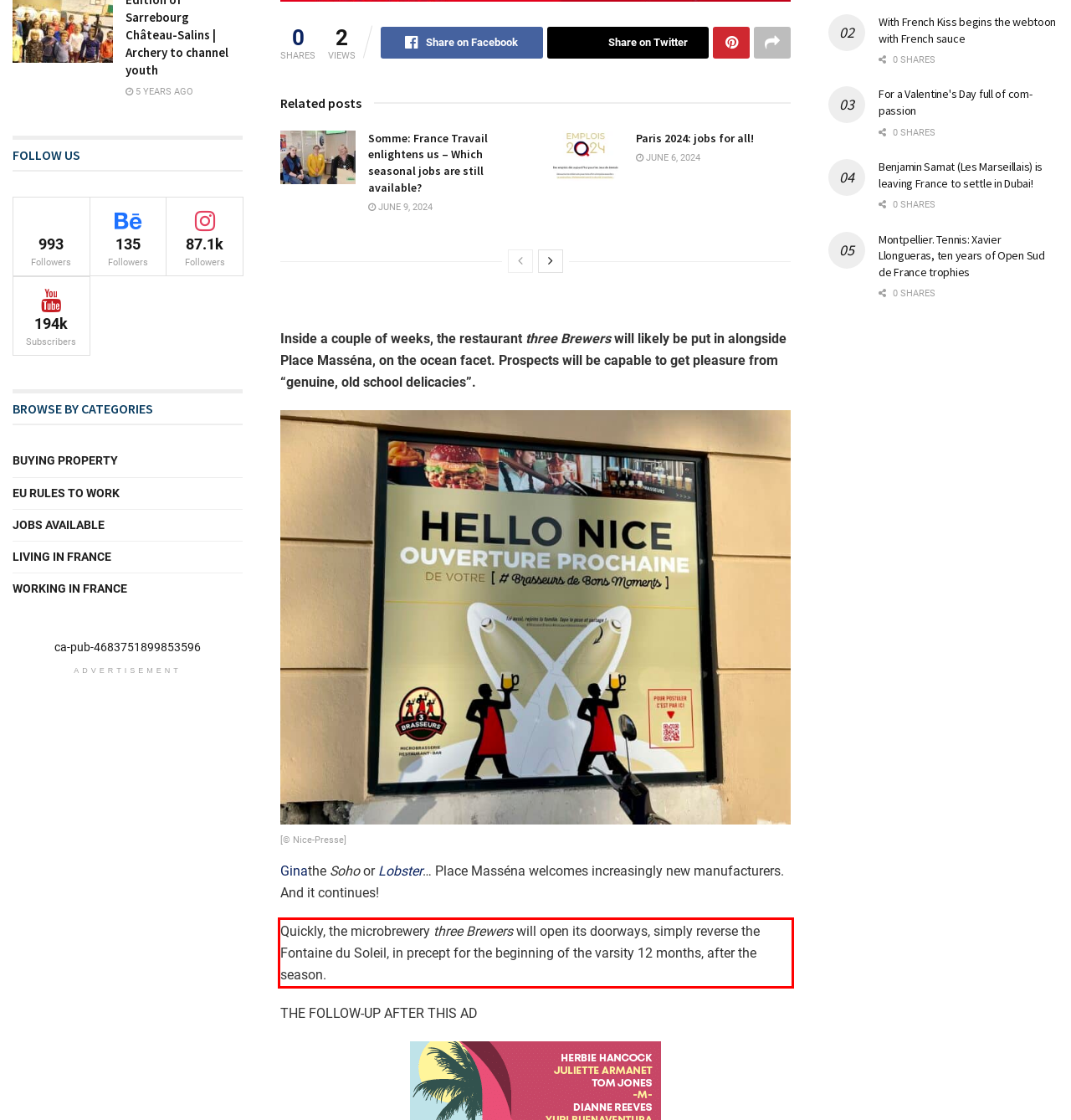Within the provided webpage screenshot, find the red rectangle bounding box and perform OCR to obtain the text content.

Quickly, the microbrewery three Brewers will open its doorways, simply reverse the Fontaine du Soleil, in precept for the beginning of the varsity 12 months, after the season.